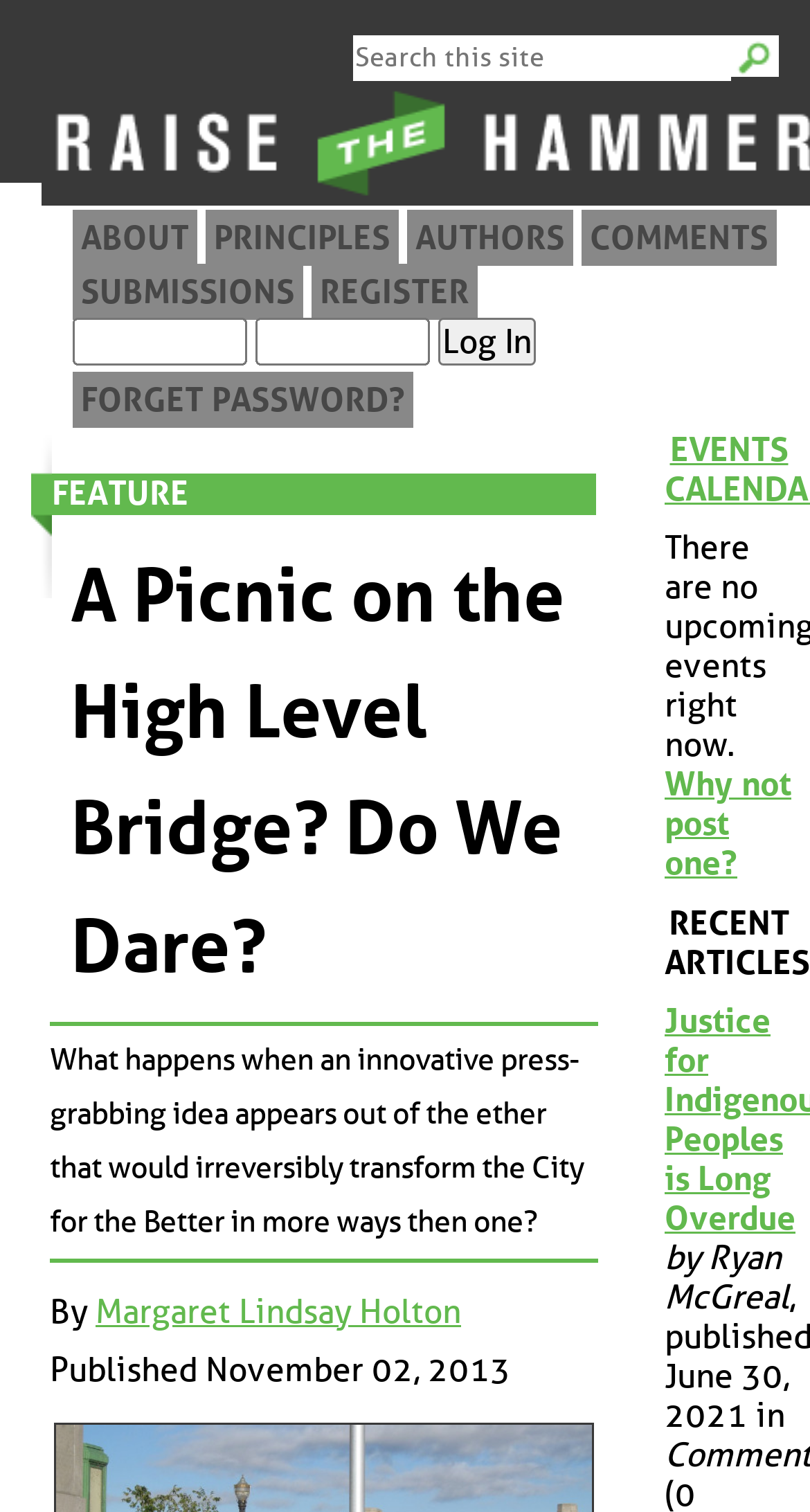Determine the bounding box coordinates for the region that must be clicked to execute the following instruction: "Read the recent article 'Justice for Indigenous Peoples is Long Overdue'".

[0.821, 0.663, 0.979, 0.819]